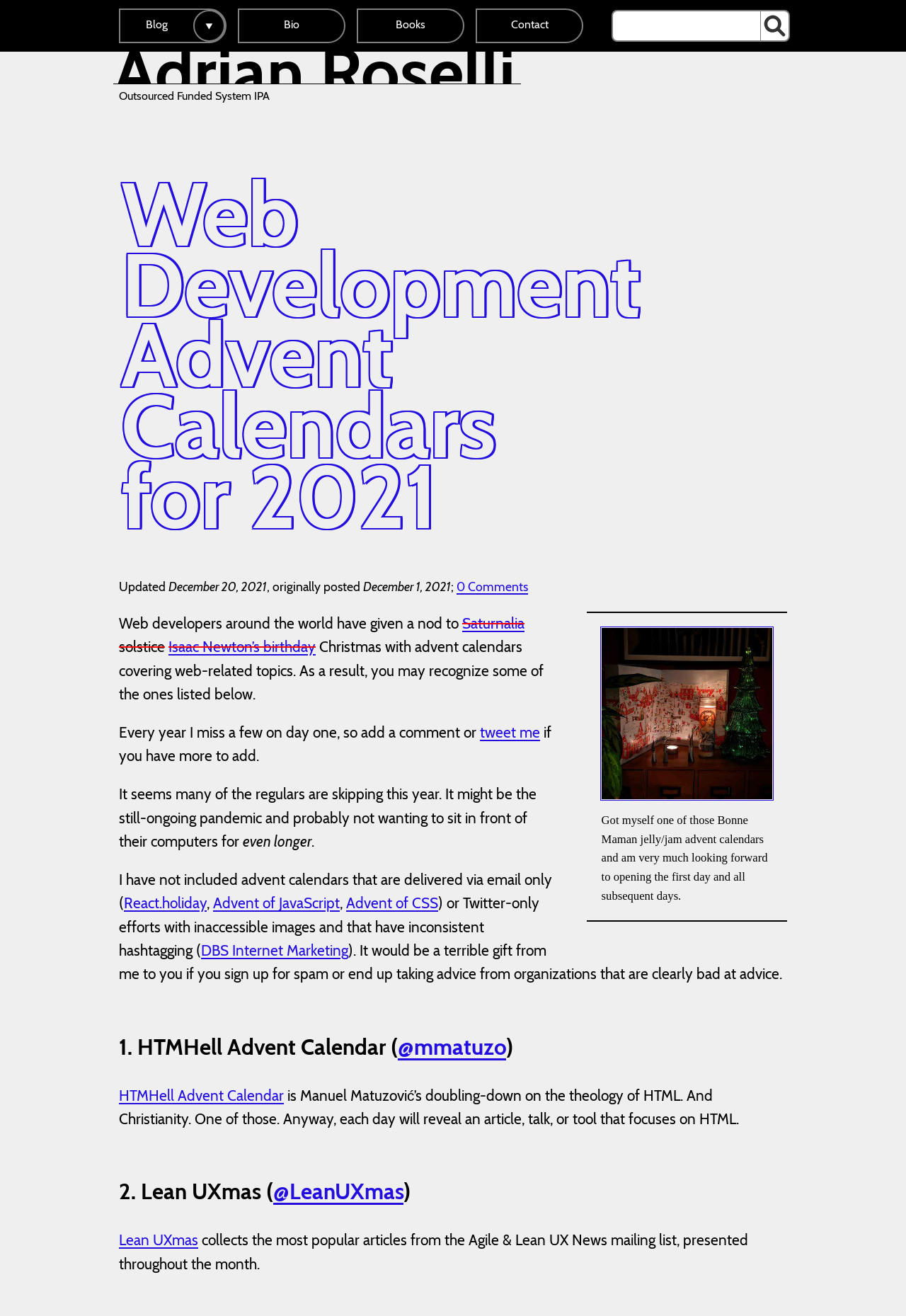Answer the question with a single word or phrase: 
What is the author's name?

Adrian Roselli